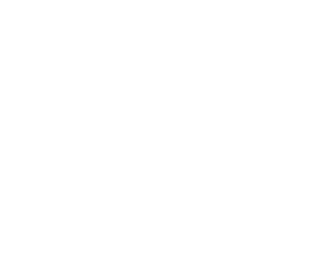Is the lid BPA free?
Based on the screenshot, respond with a single word or phrase.

Yes